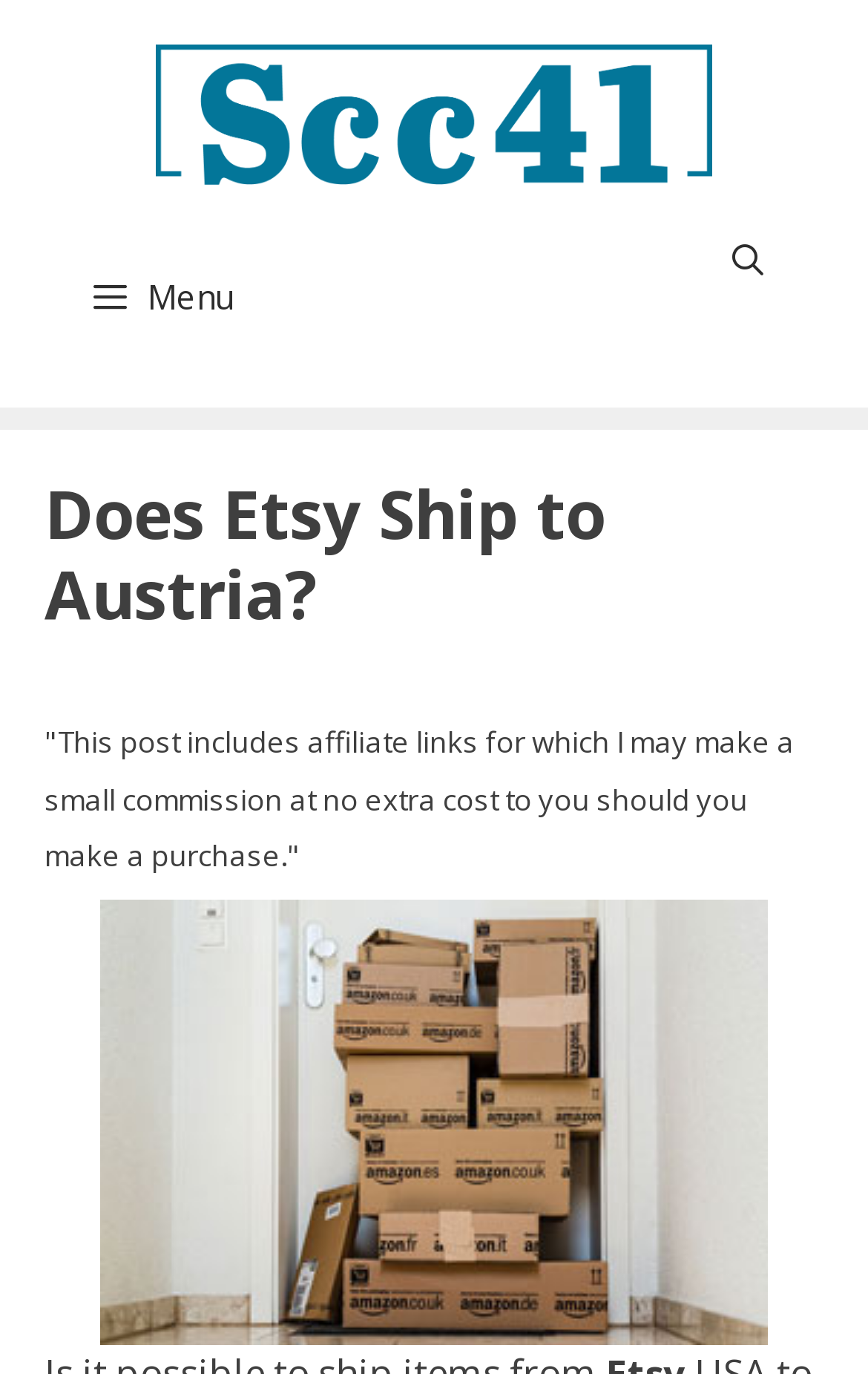What type of menu is available on this webpage?
Answer the question with a single word or phrase, referring to the image.

Primary menu